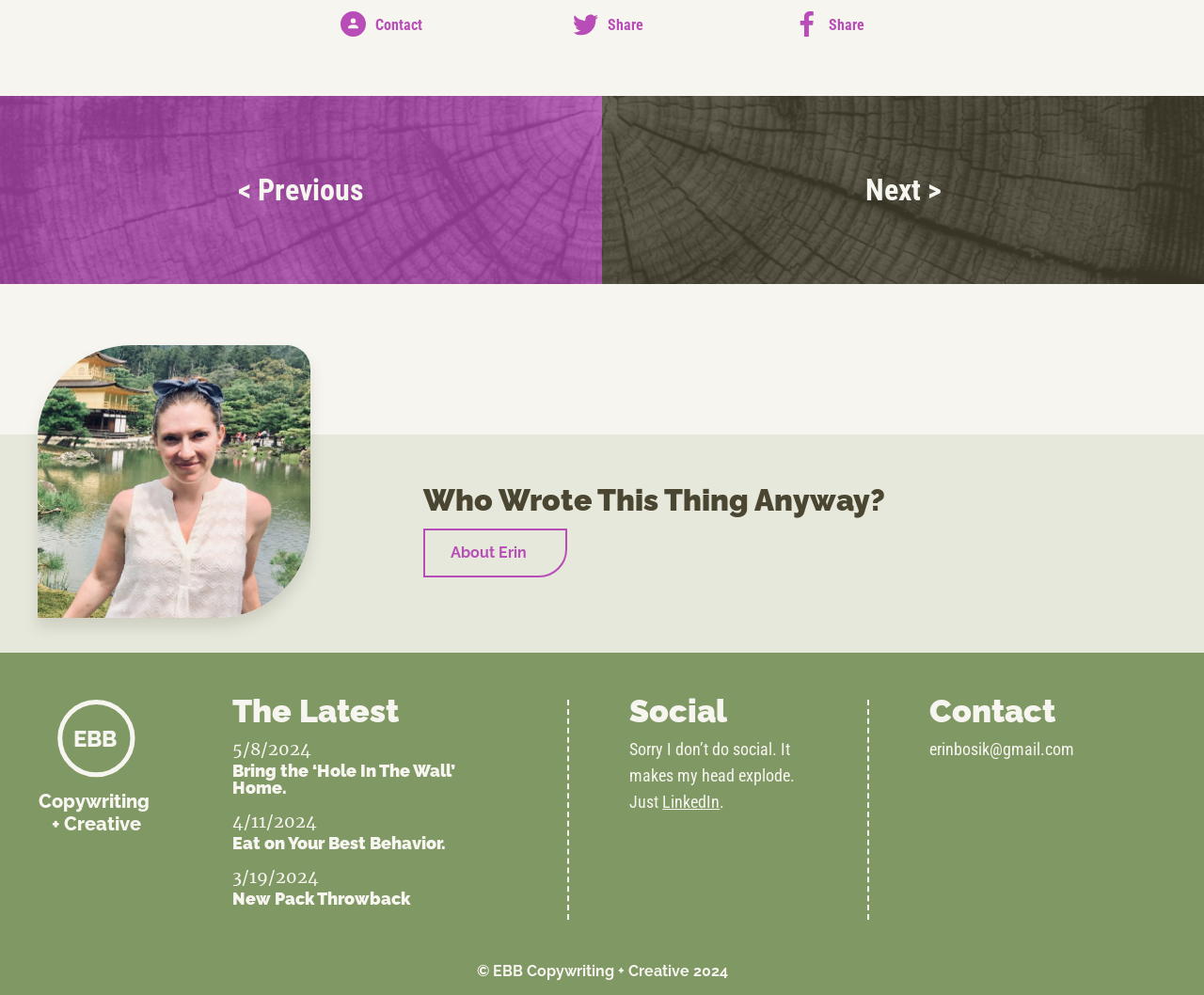Determine the bounding box coordinates for the element that should be clicked to follow this instruction: "Read 'Who Wrote This Thing Anyway?'". The coordinates should be given as four float numbers between 0 and 1, in the format [left, top, right, bottom].

[0.352, 0.484, 0.969, 0.522]